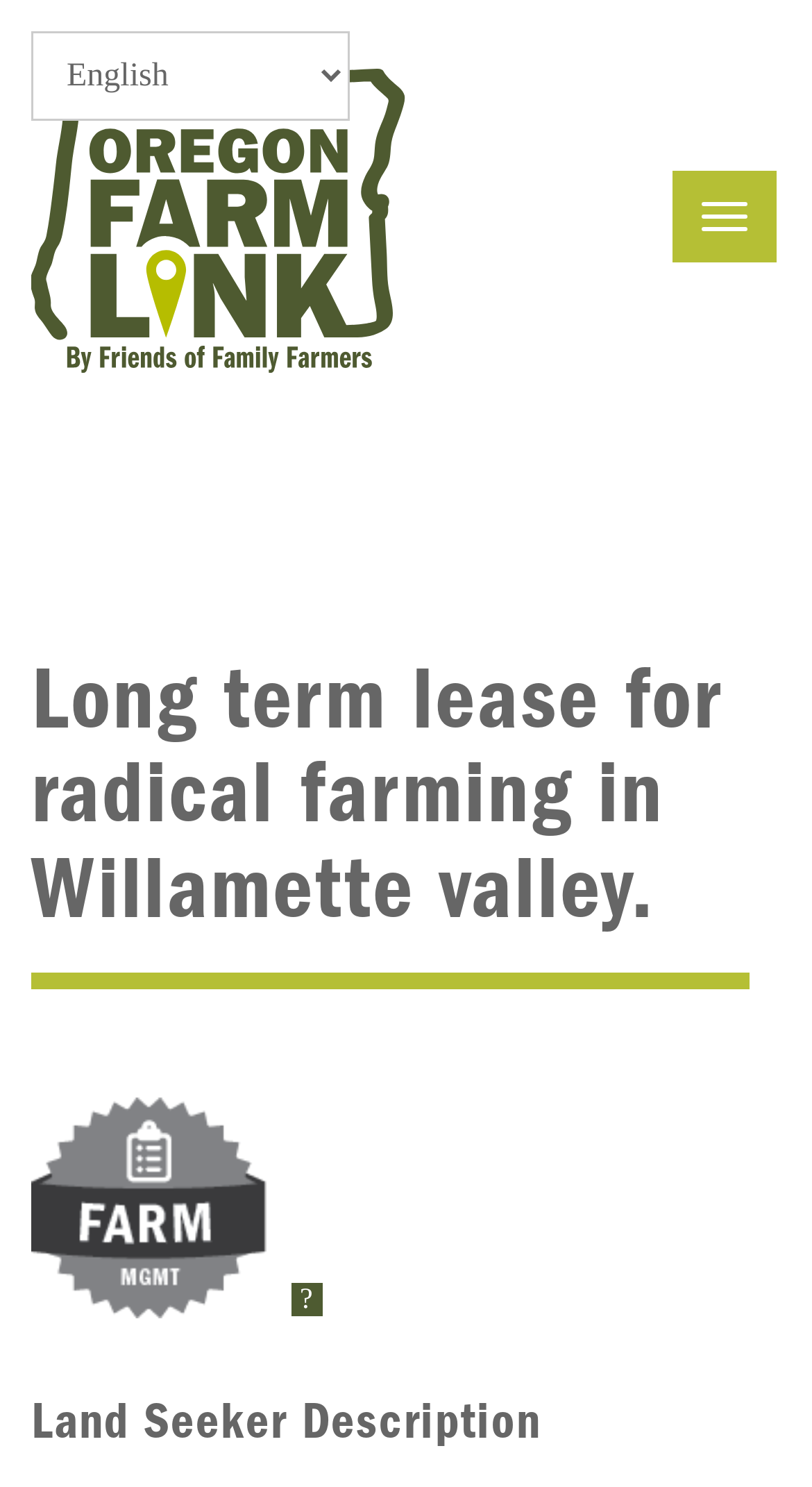Respond to the question below with a single word or phrase:
What section is described after the separator?

Land Seeker Description